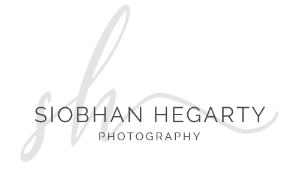Please reply to the following question with a single word or a short phrase:
What type of photography services does Siobhan Hegarty offer?

Wedding photography